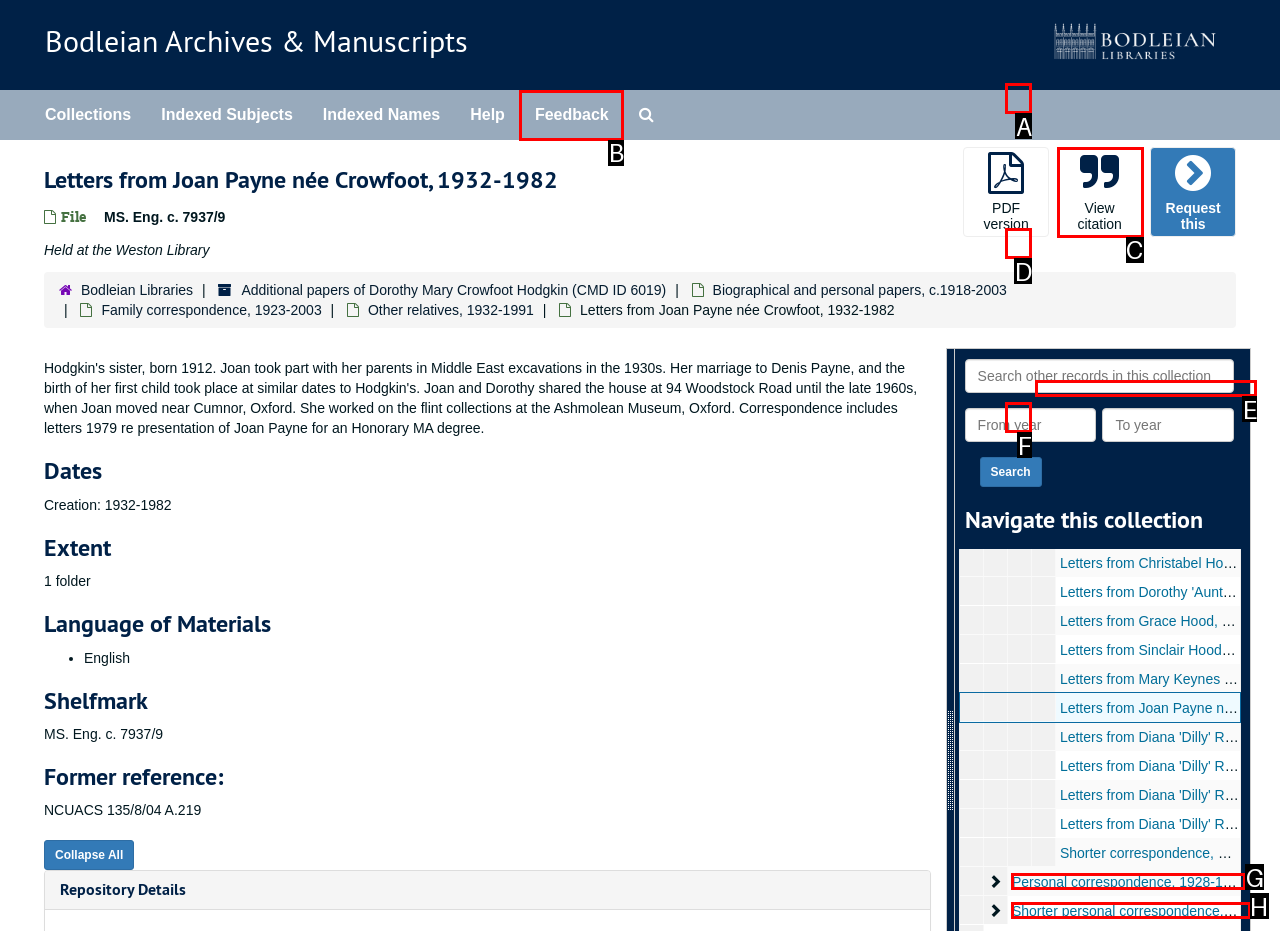Which choice should you pick to execute the task: View citation
Respond with the letter associated with the correct option only.

C